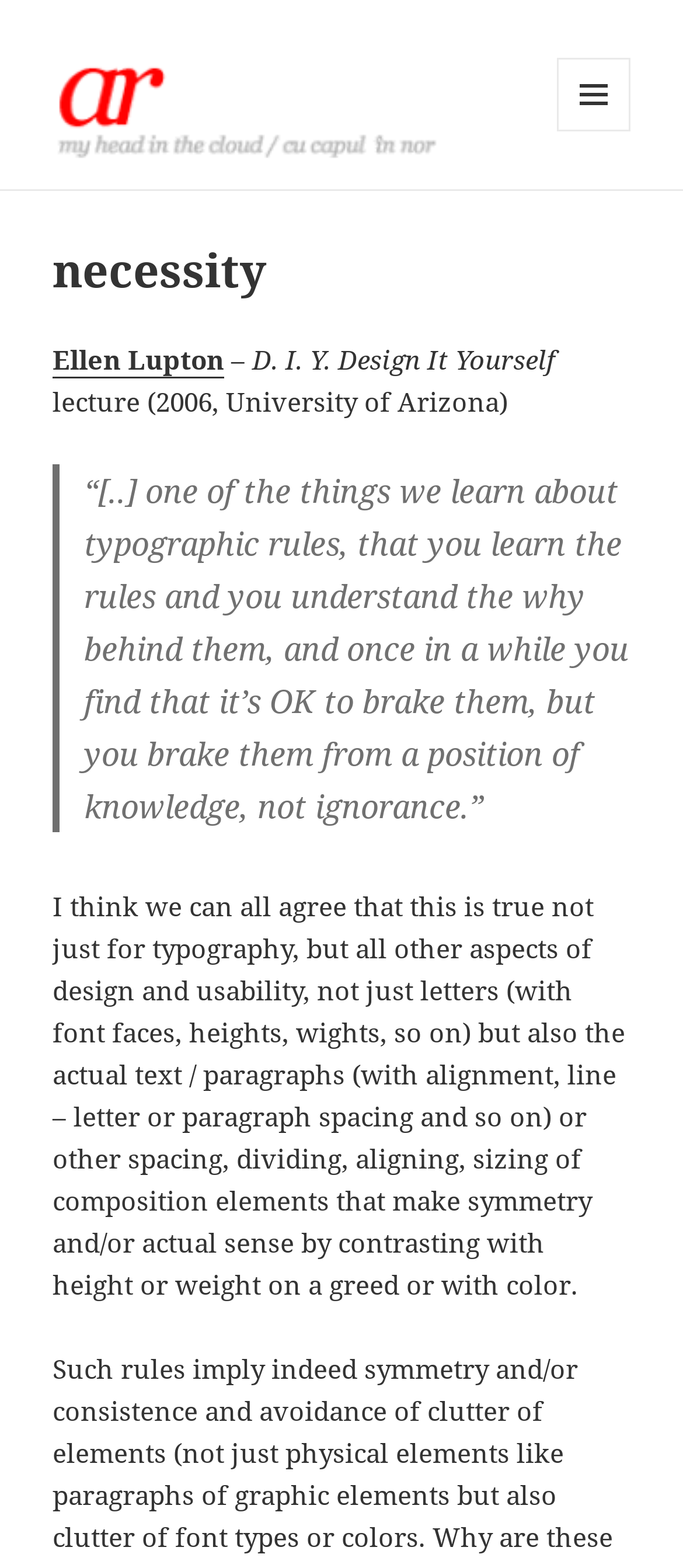Find the bounding box of the web element that fits this description: "parent_node: AR ~ Adrian Radic".

[0.077, 0.047, 0.713, 0.069]